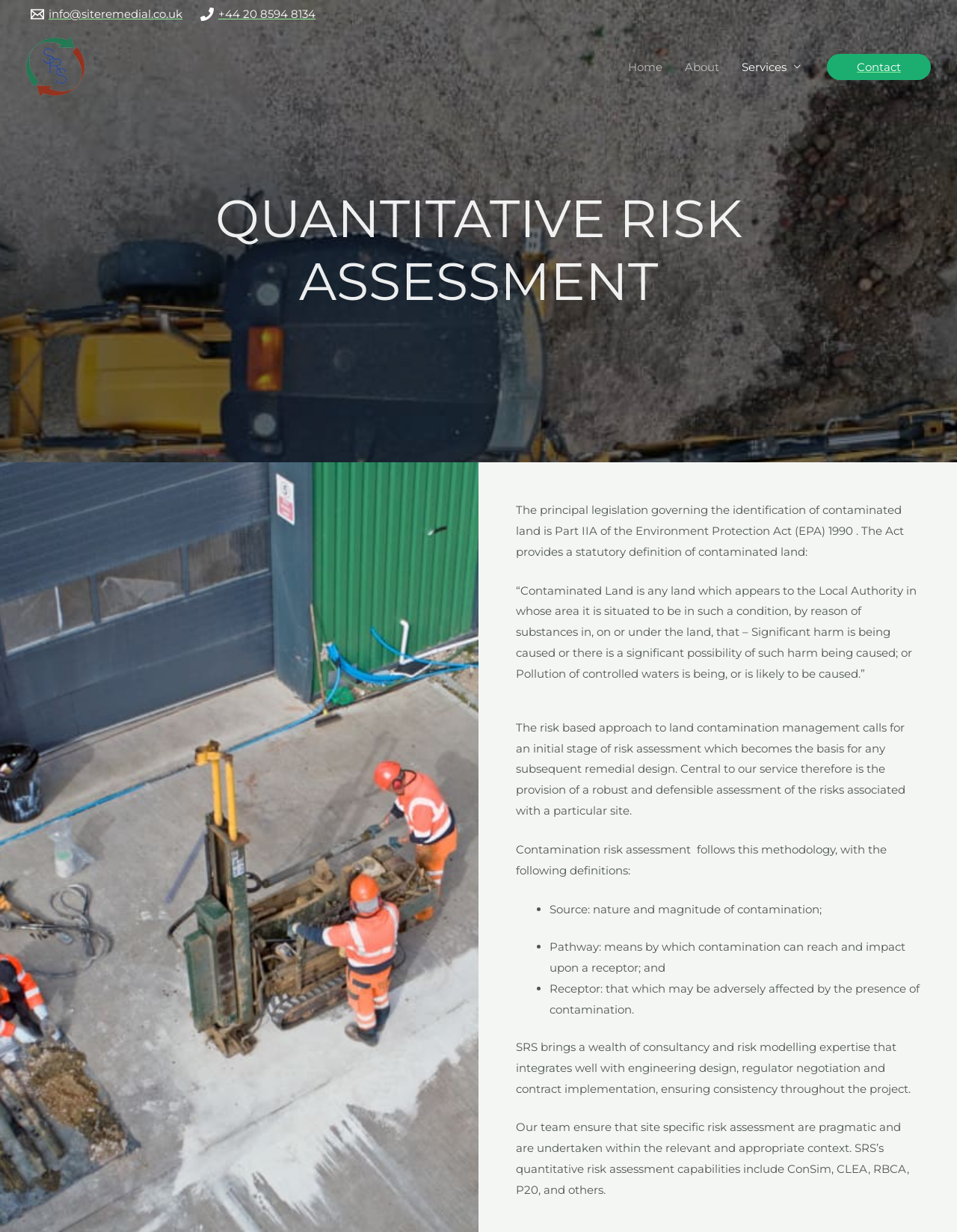Identify the first-level heading on the webpage and generate its text content.

QUANTITATIVE RISK ASSESSMENT